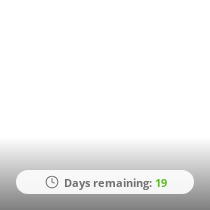Using the information in the image, give a comprehensive answer to the question: 
What type of layout is the visual element part of?

The circular countdown timer icon alongside the bold text 'Days remaining: 19' is likely part of a promotional layout, which is designed to grab the user's attention and promote a specific offer or event with a sense of urgency and limited availability.